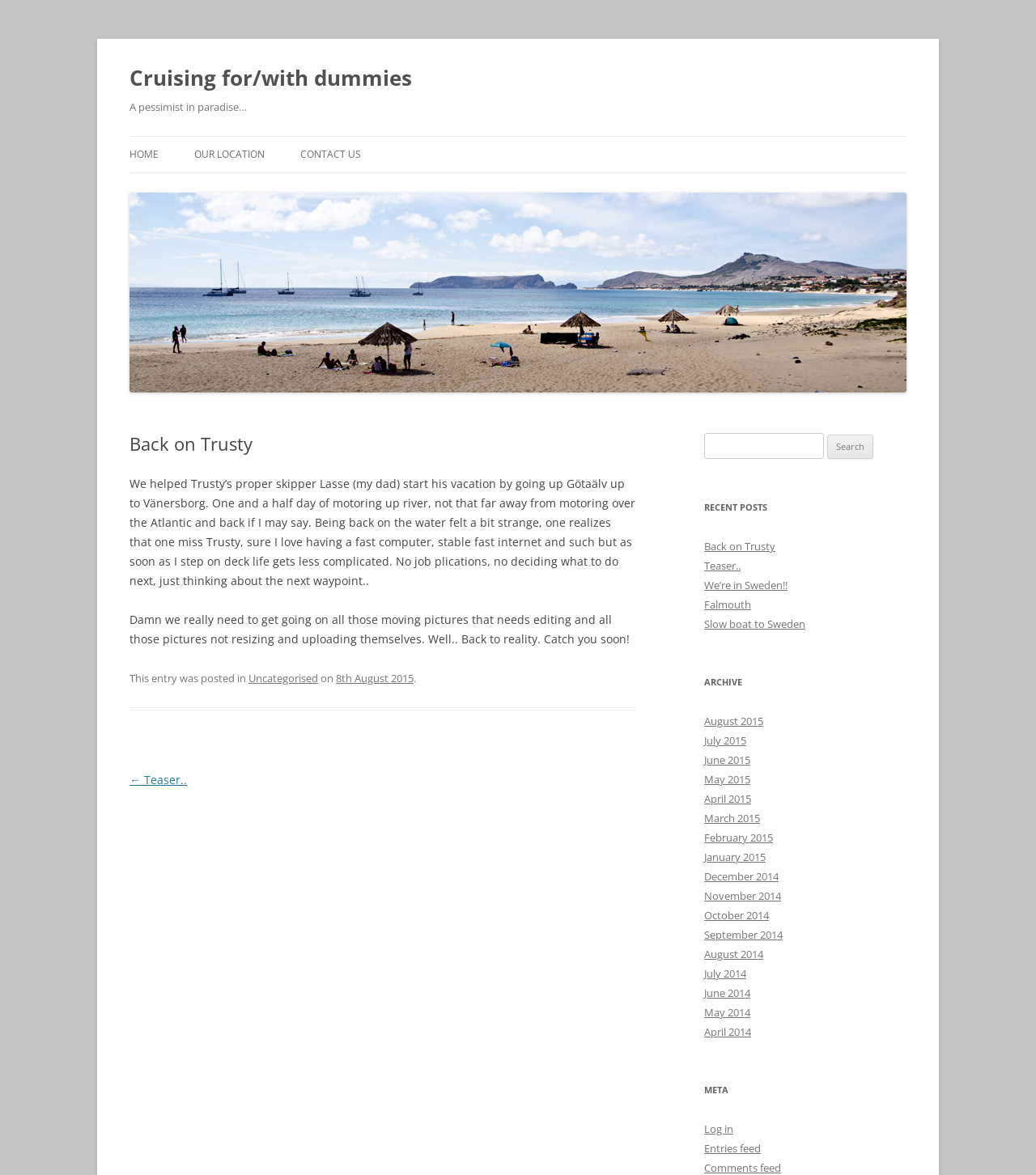Provide a one-word or brief phrase answer to the question:
What does the author need to do with the moving pictures?

Edit and upload them